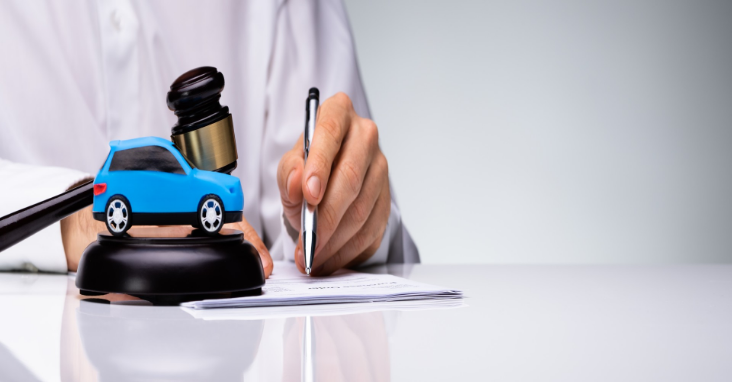Describe all the elements visible in the image meticulously.

The image depicts a symbolic representation of legal proceedings related to car accidents. In the foreground, a person, dressed in formal attire, is seen writing on a document with a black pen. Next to their hand rests a gavel mounted on a round base, signifying authority and the judicial process. Accompanying the gavel is a small blue toy car, illustrating the context of automobile-related legal matters. This visual effectively captures the essence of seeking legal advice or representation in the aftermath of a car accident, aligning with themes discussed in the blog titled "When to Get an Attorney for a Car Accident." The combination of the gavel and the toy car emphasizes the intersection of law and personal injury, an essential consideration for individuals navigating post-accident scenarios.